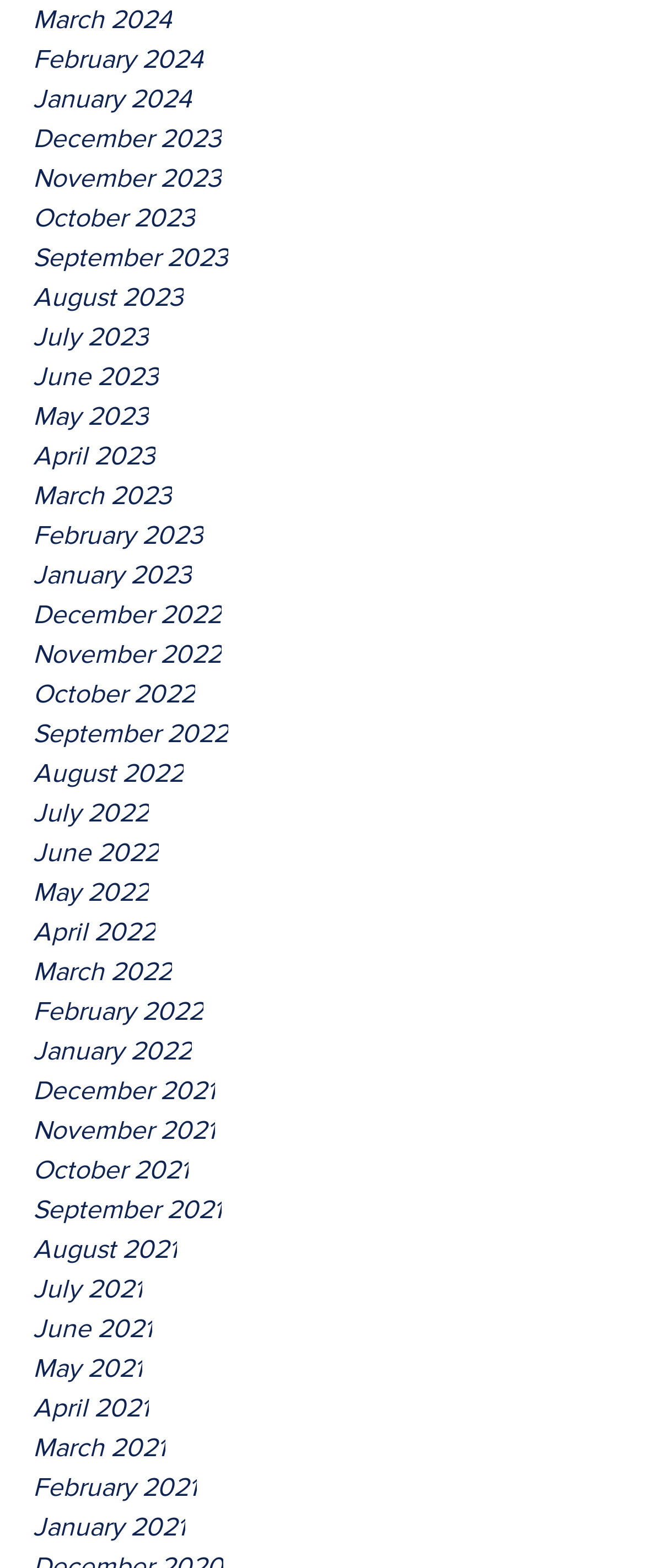How many links are there on the webpage?
Using the image as a reference, give a one-word or short phrase answer.

24